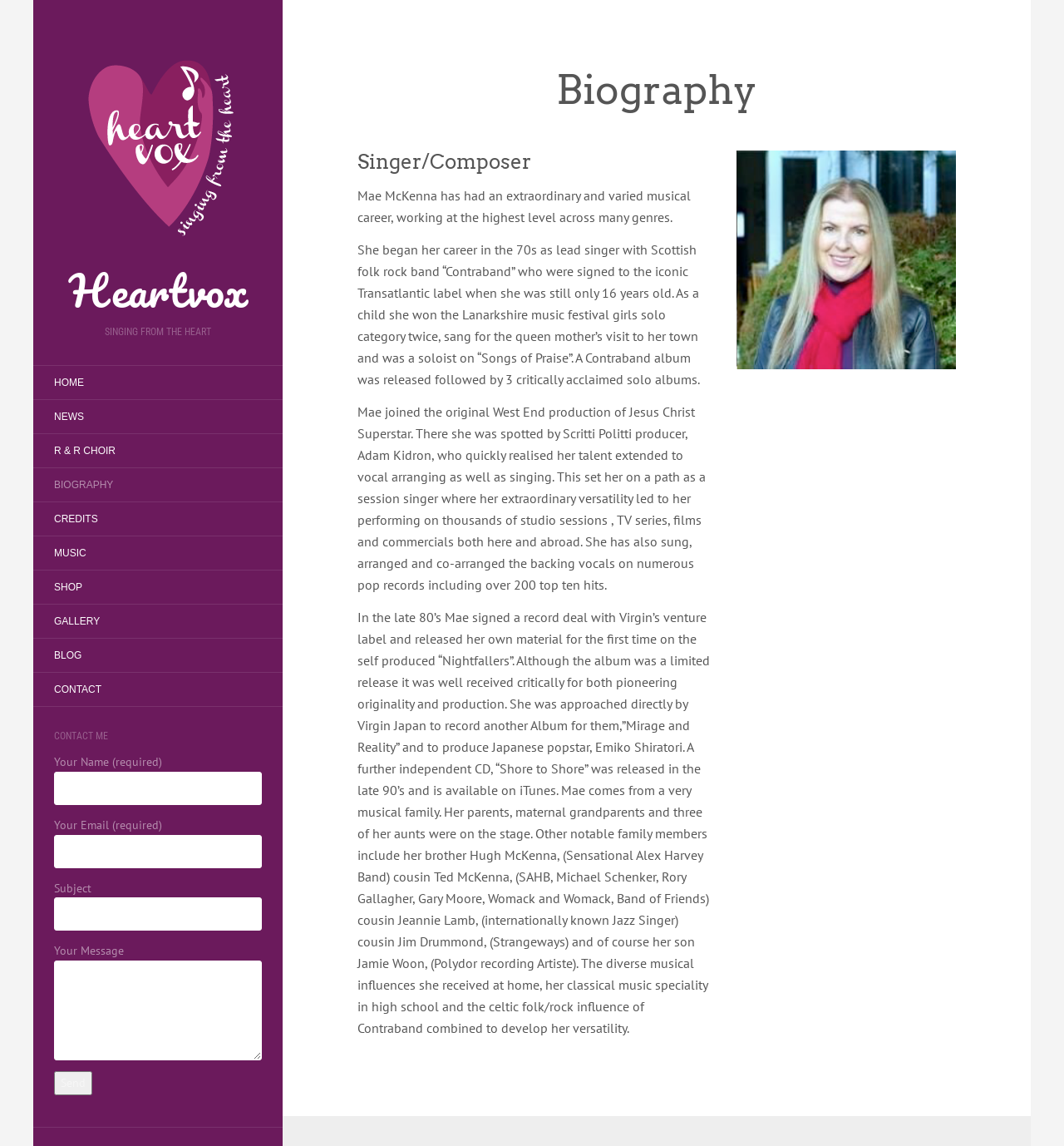Give the bounding box coordinates for the element described as: "Home".

[0.031, 0.321, 0.098, 0.346]